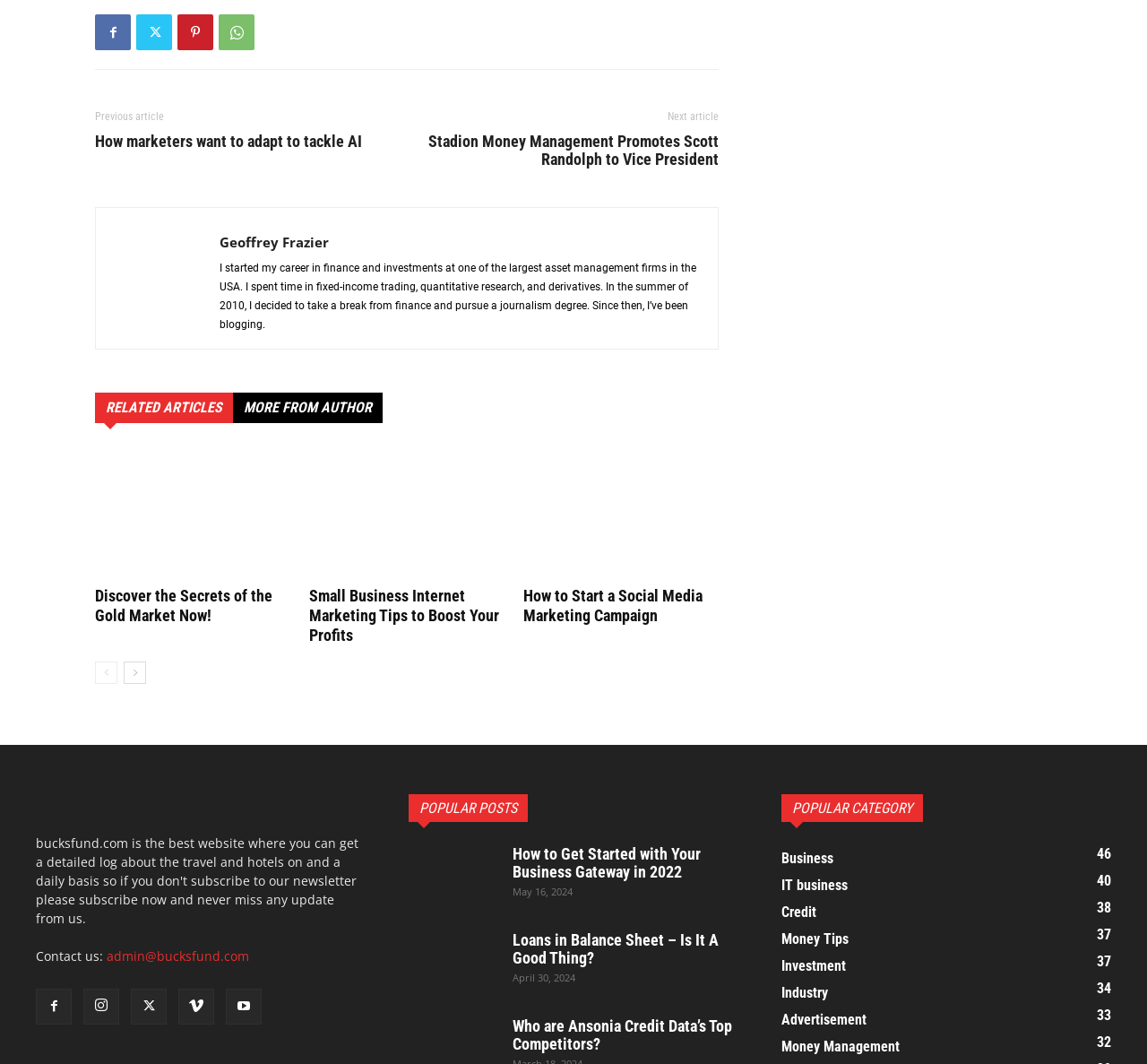Can you find the bounding box coordinates for the element that needs to be clicked to execute this instruction: "Go to Technology page"? The coordinates should be given as four float numbers between 0 and 1, i.e., [left, top, right, bottom].

None